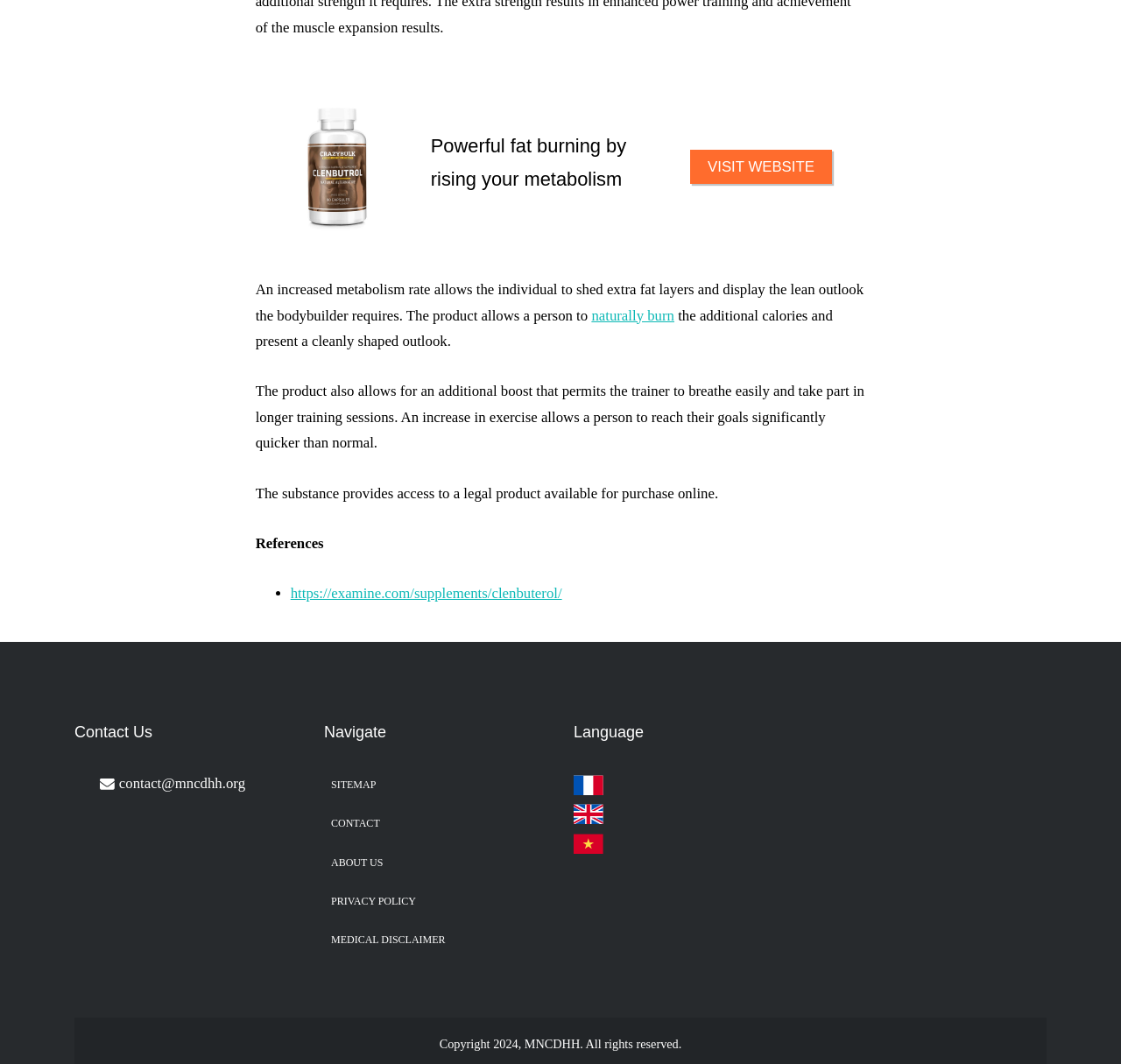What is the main benefit of the product?
From the screenshot, supply a one-word or short-phrase answer.

Rising metabolism